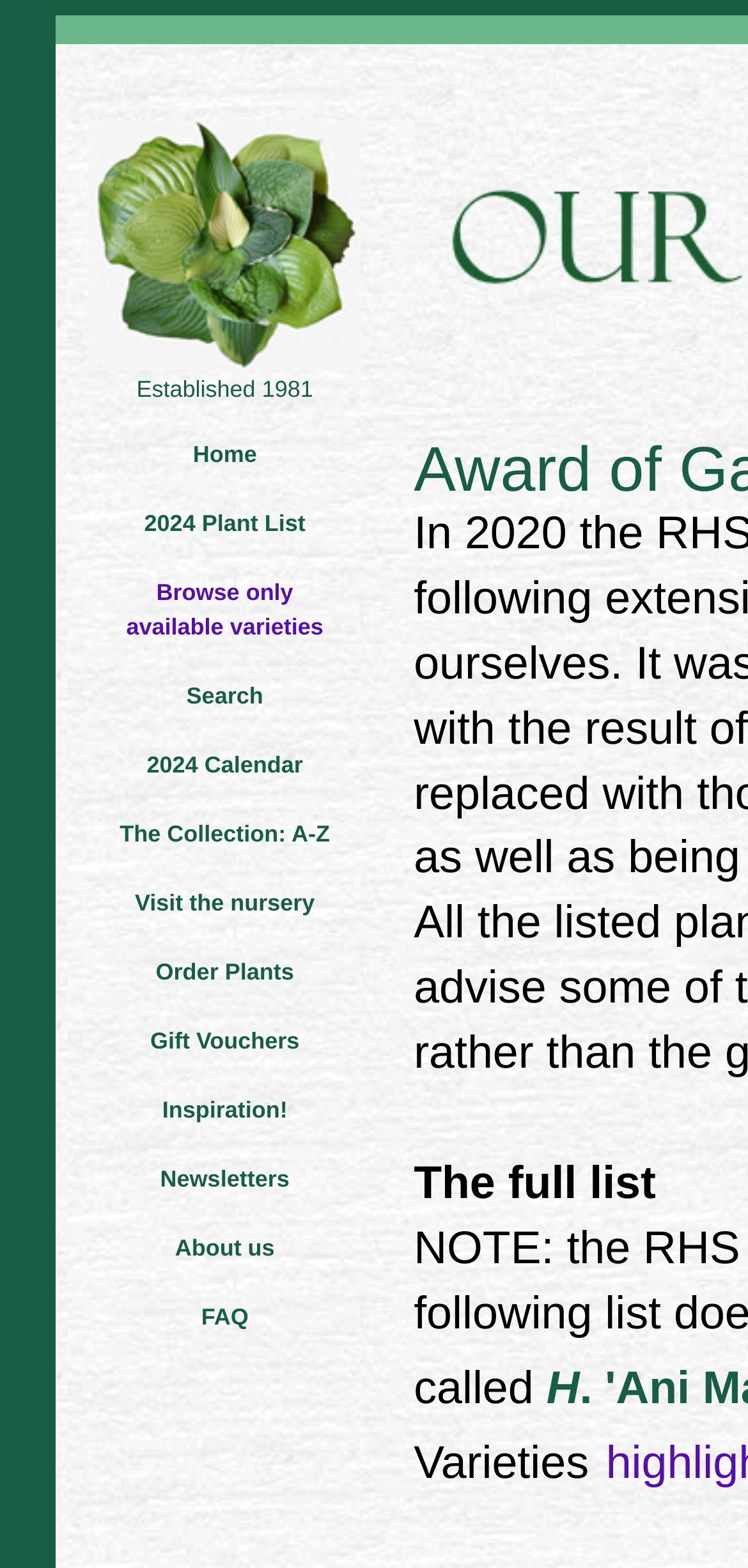How many links are there in the webpage? Examine the screenshot and reply using just one word or a brief phrase.

14